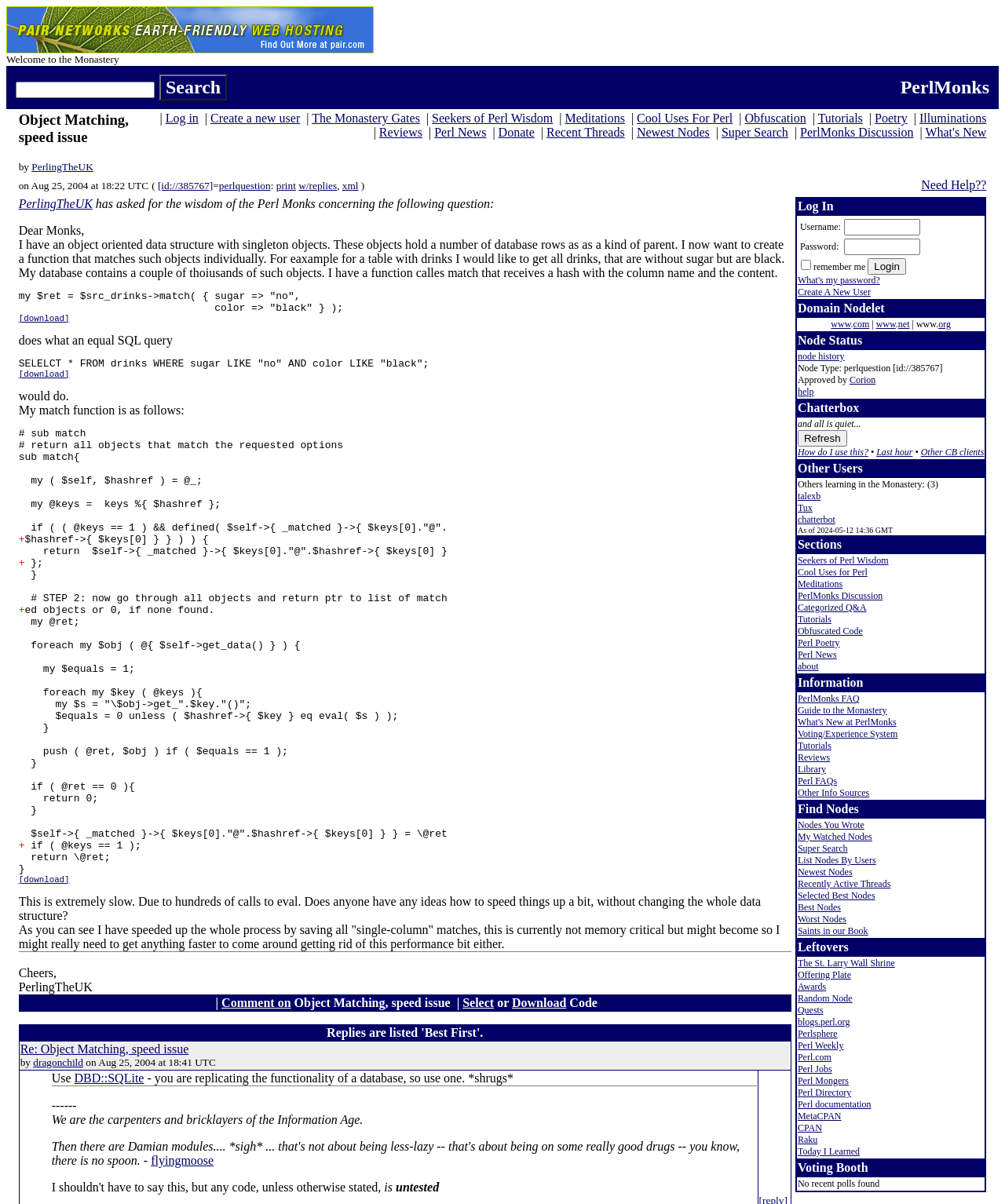Explain the webpage's layout and main content in detail.

The webpage is about a discussion on object matching and speed issues. At the top, there is a layout table with two cells, one containing a link to "Beefy Boxes and Bandwidth Generously Provided by pair Networks" with an accompanying image, and the other cell is empty. Below this, there is a search bar with a textbox and a "Search" button.

On the left side, there is a navigation menu with links to various sections, including "Log in", "Create a new user", "The Monastery Gates", "Seekers of Perl Wisdom", and others. On the right side, there is a heading "Object Matching, speed issue" by "PerlingTheUK", followed by a table of contents with links to different parts of the discussion.

The main content of the webpage is a discussion about a Perl function called "match" that receives a hash with column names and content, and returns all objects that match the requested options. The function is slow due to hundreds of calls to eval, and the author is seeking ideas on how to speed it up without changing the whole data structure. The code for the function is provided, along with some explanations and examples.

At the bottom, there is a comment section with a link to "Comment on Object Matching, speed issue" and options to select or download the code.